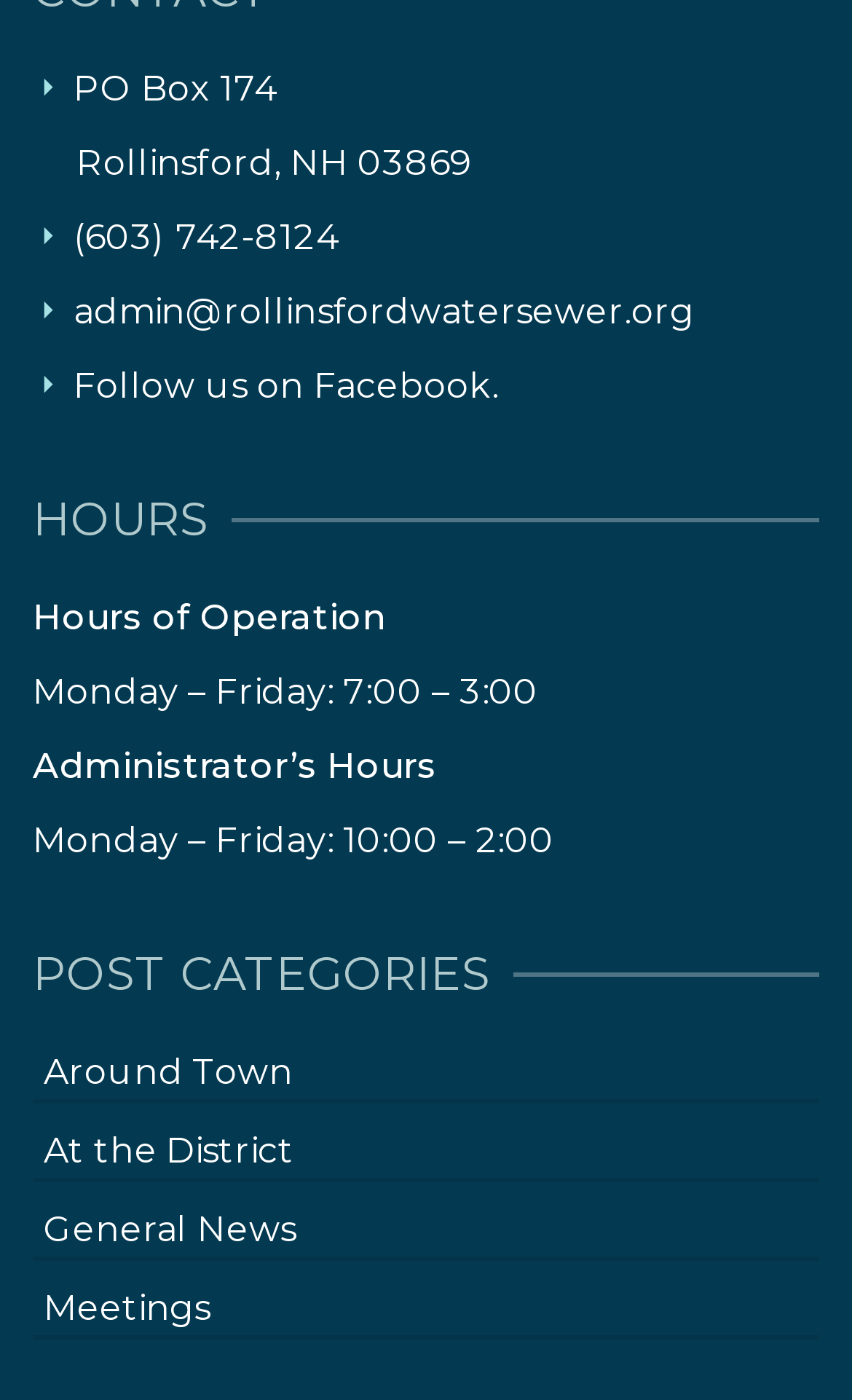What is the phone number of the water and sewer department?
Look at the screenshot and provide an in-depth answer.

I found the phone number by looking at the link element with the text '(603) 742-8124' which is located at the top of the page, below the address.